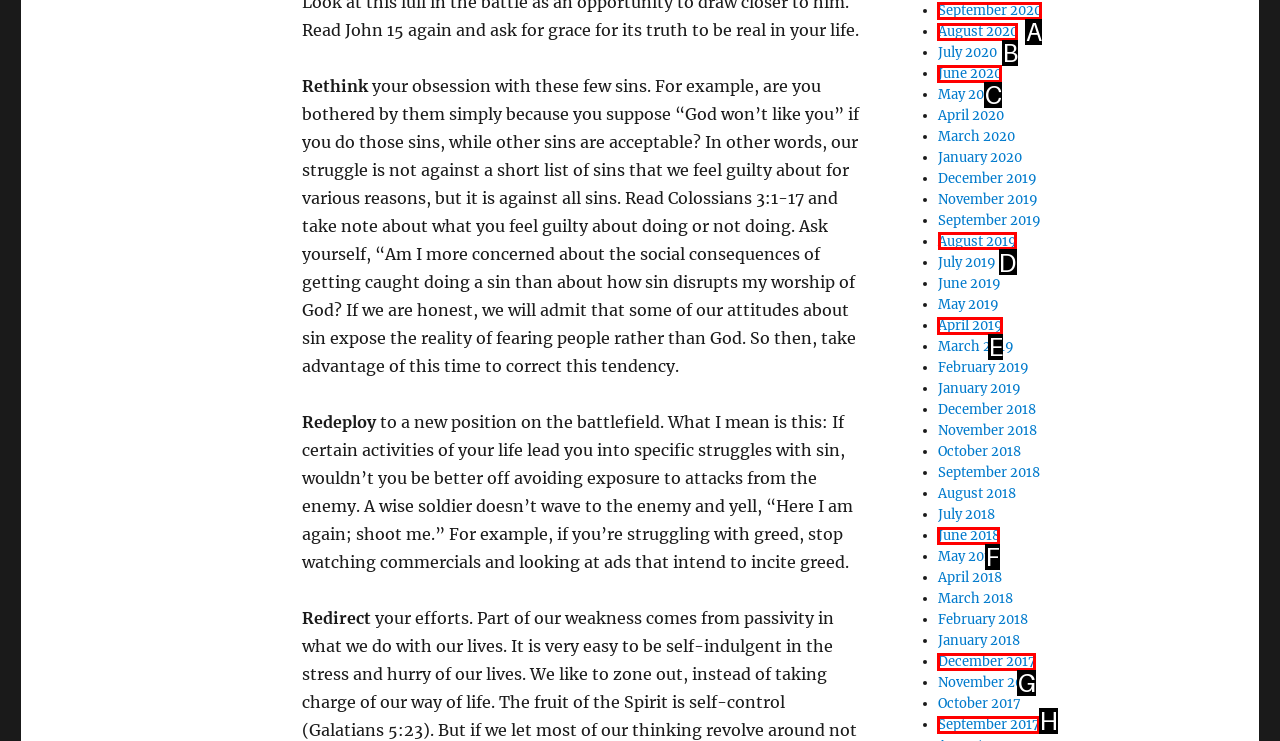Decide which UI element to click to accomplish the task: Click on August 2019
Respond with the corresponding option letter.

D